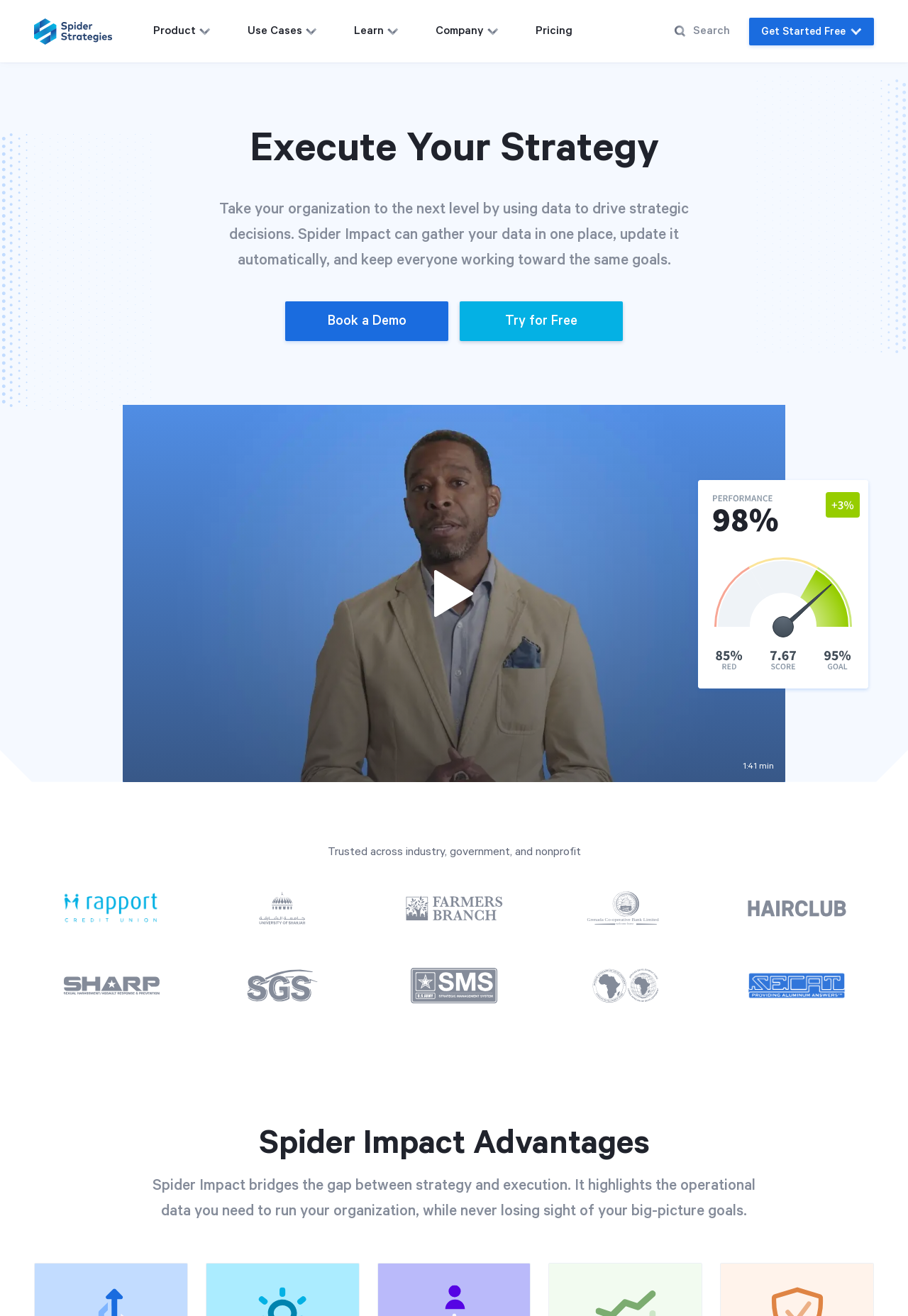Locate the bounding box coordinates of the area that needs to be clicked to fulfill the following instruction: "Click on the 'Skip to content' link". The coordinates should be in the format of four float numbers between 0 and 1, namely [left, top, right, bottom].

None